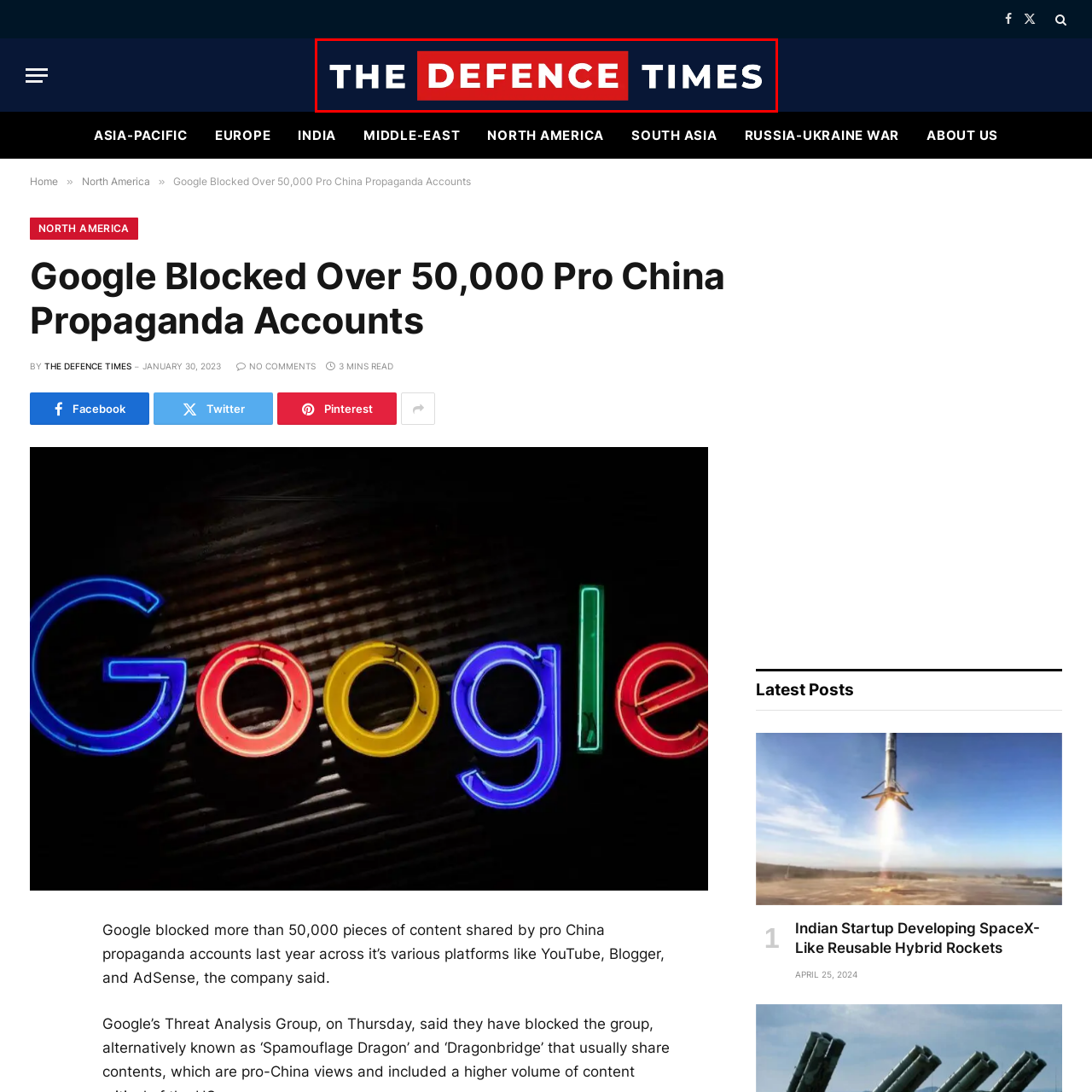Generate an in-depth caption for the image segment highlighted with a red box.

The image features the logo of "The Defence Times," prominently displayed on a dark blue background. The design showcases the publication's name, with "THE" in white and "DEFENCE" in bold red, creating a striking contrast that emphasizes its focus on defense-related news and analysis. The term "TIMES" is presented in clean white letters, completing the title. This logo encapsulates the publication's identity and mission to deliver timely and relevant information regarding defense and security issues.